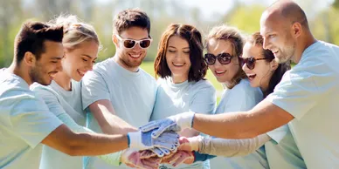What is the purpose of the Kiwanis Club?
Using the image as a reference, give a one-word or short phrase answer.

Community service and outreach